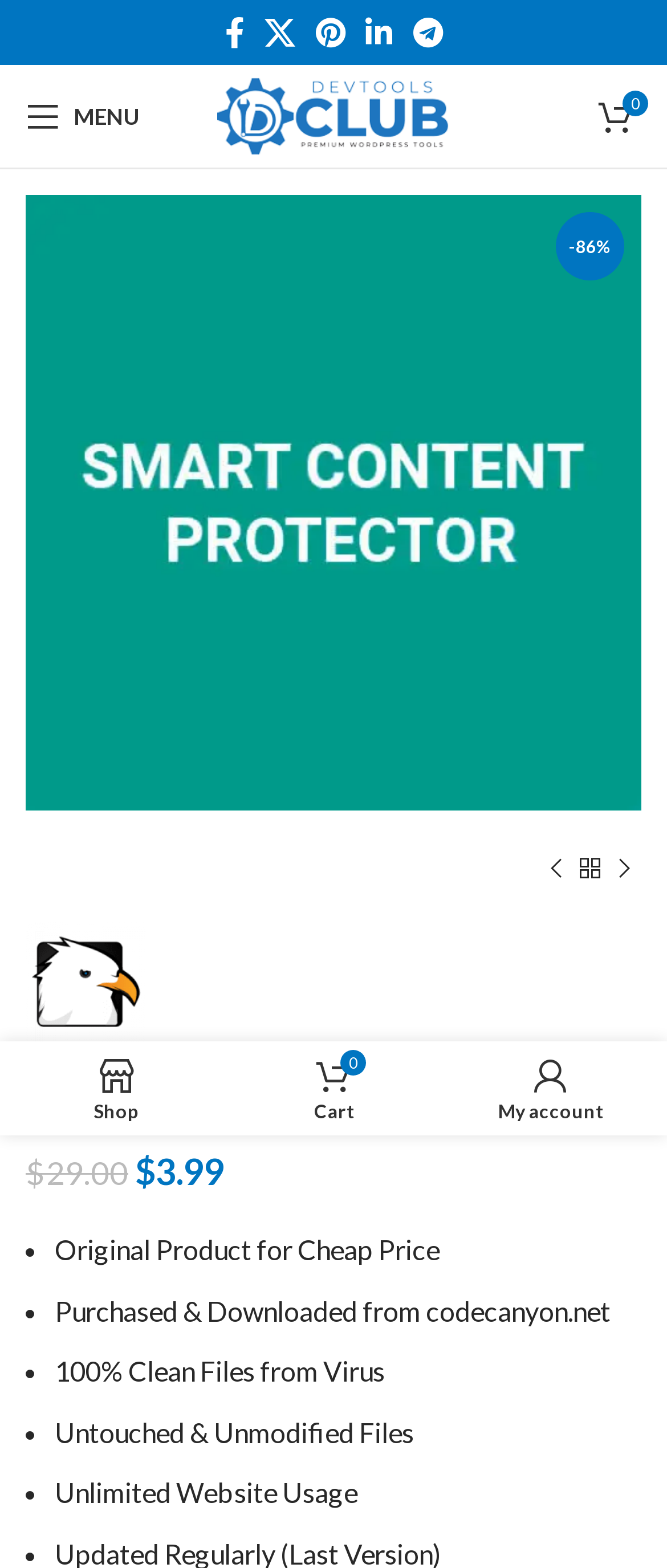Highlight the bounding box coordinates of the element you need to click to perform the following instruction: "Go to shop."

[0.013, 0.67, 0.338, 0.719]